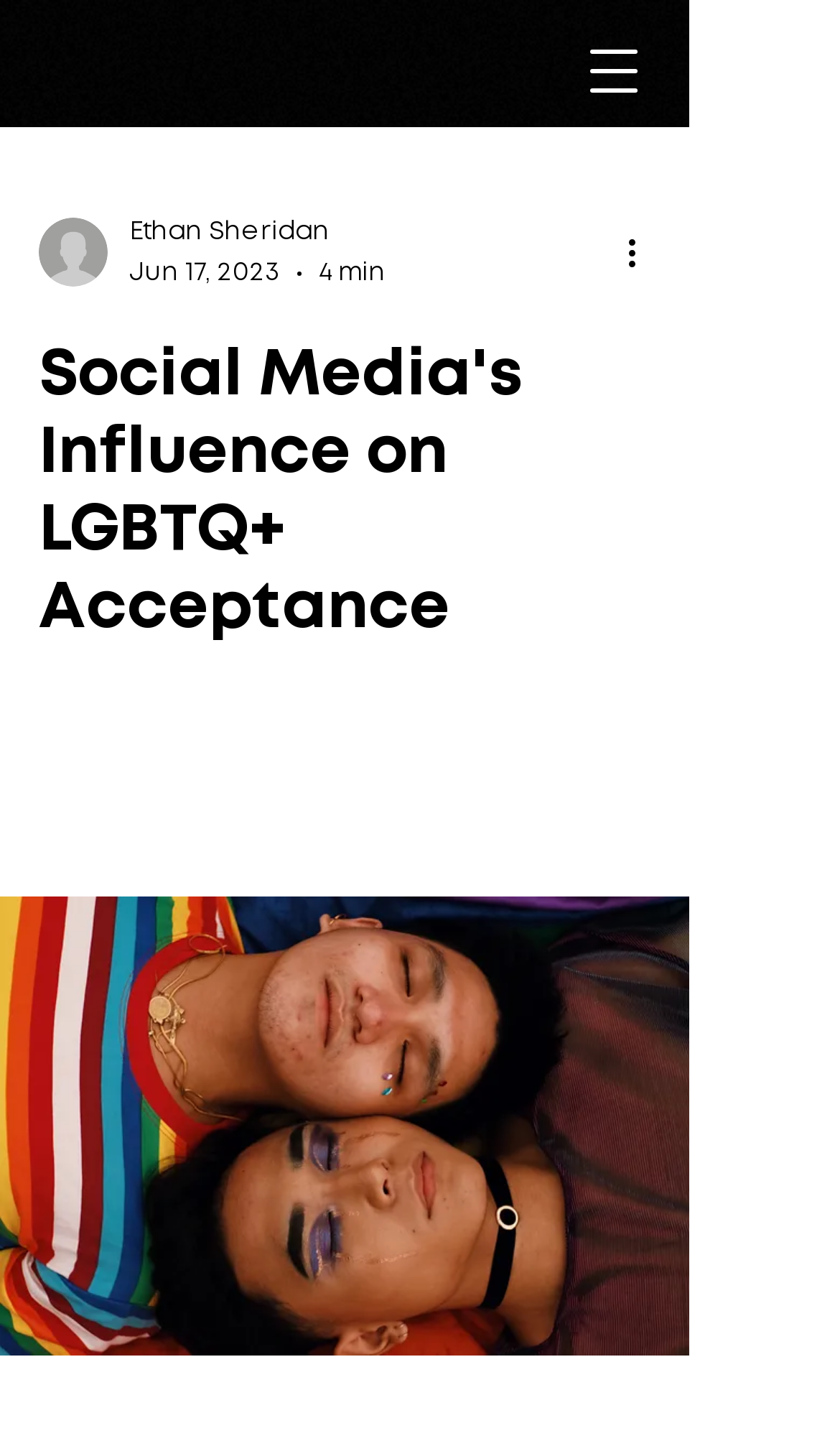How long does it take to read the article?
Give a one-word or short phrase answer based on the image.

4 min